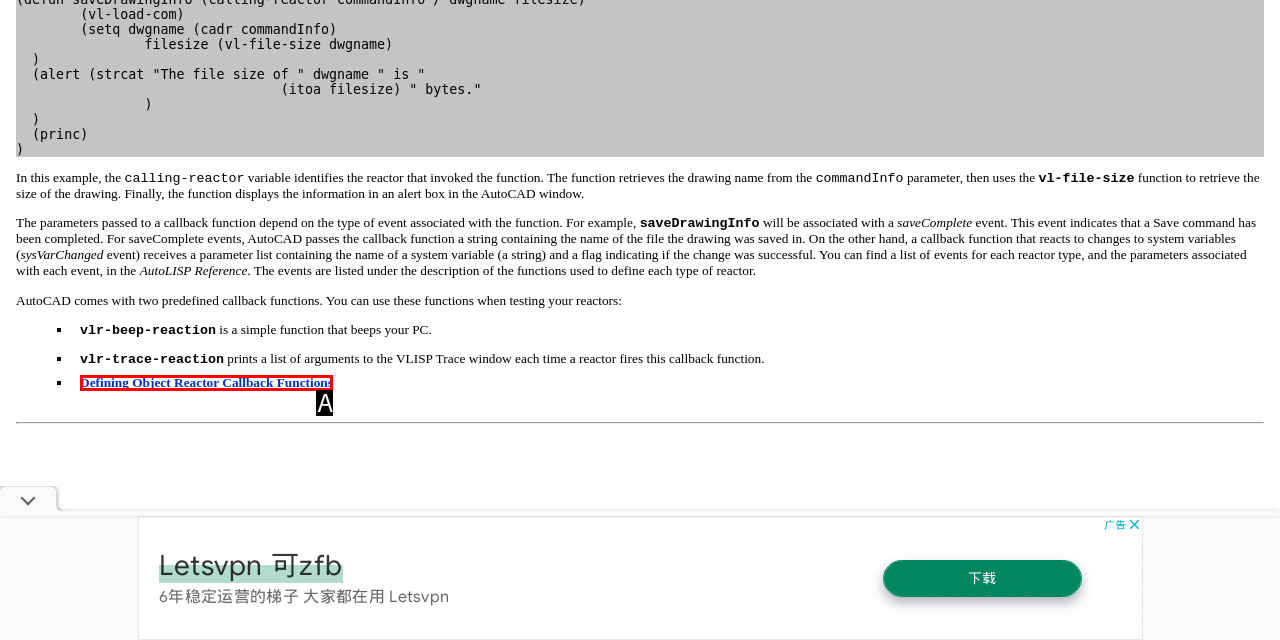Select the HTML element that corresponds to the description: Defining Object Reactor Callback Functions. Reply with the letter of the correct option.

A